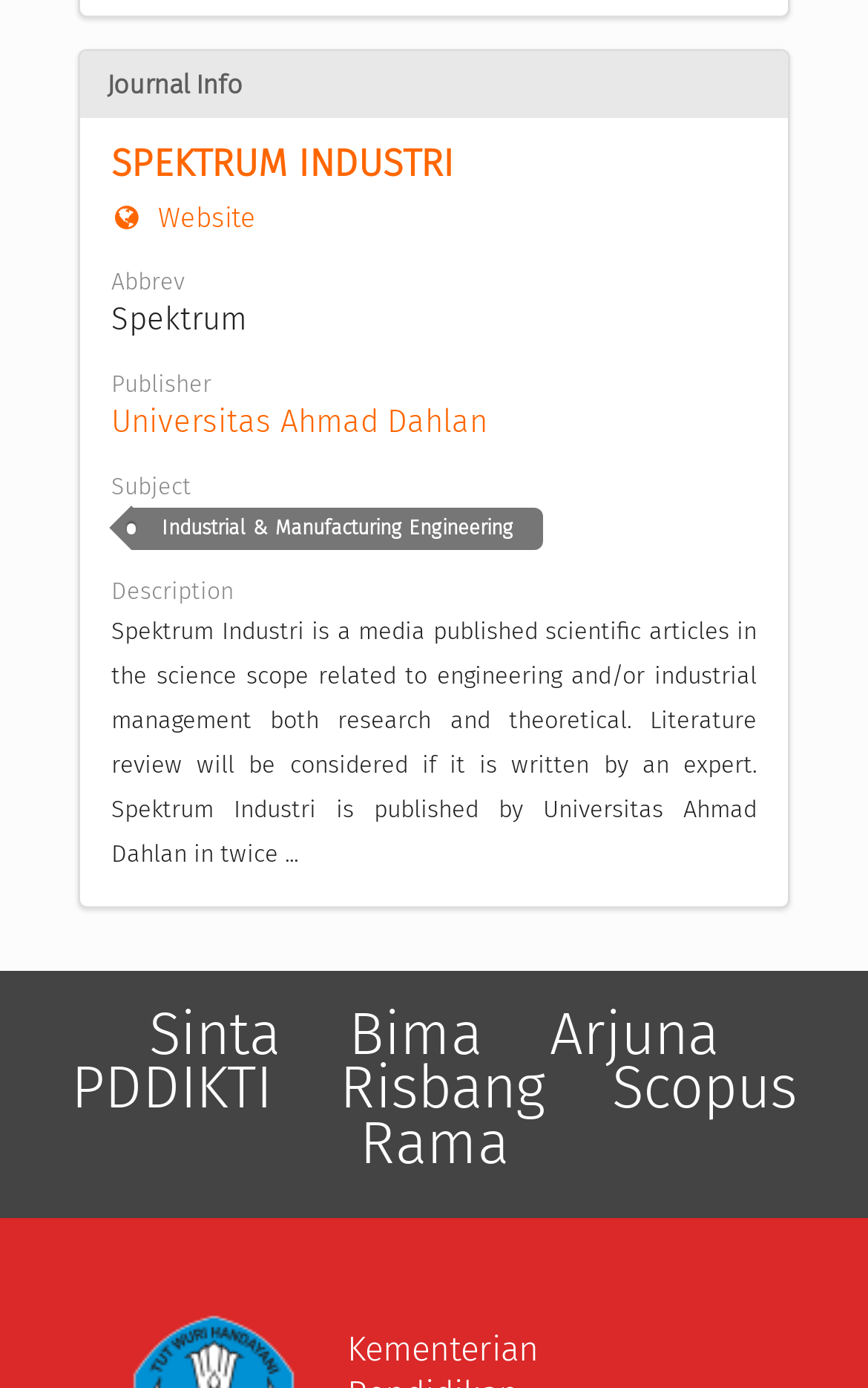Respond to the question below with a single word or phrase:
Who is the publisher of the journal?

Universitas Ahmad Dahlan